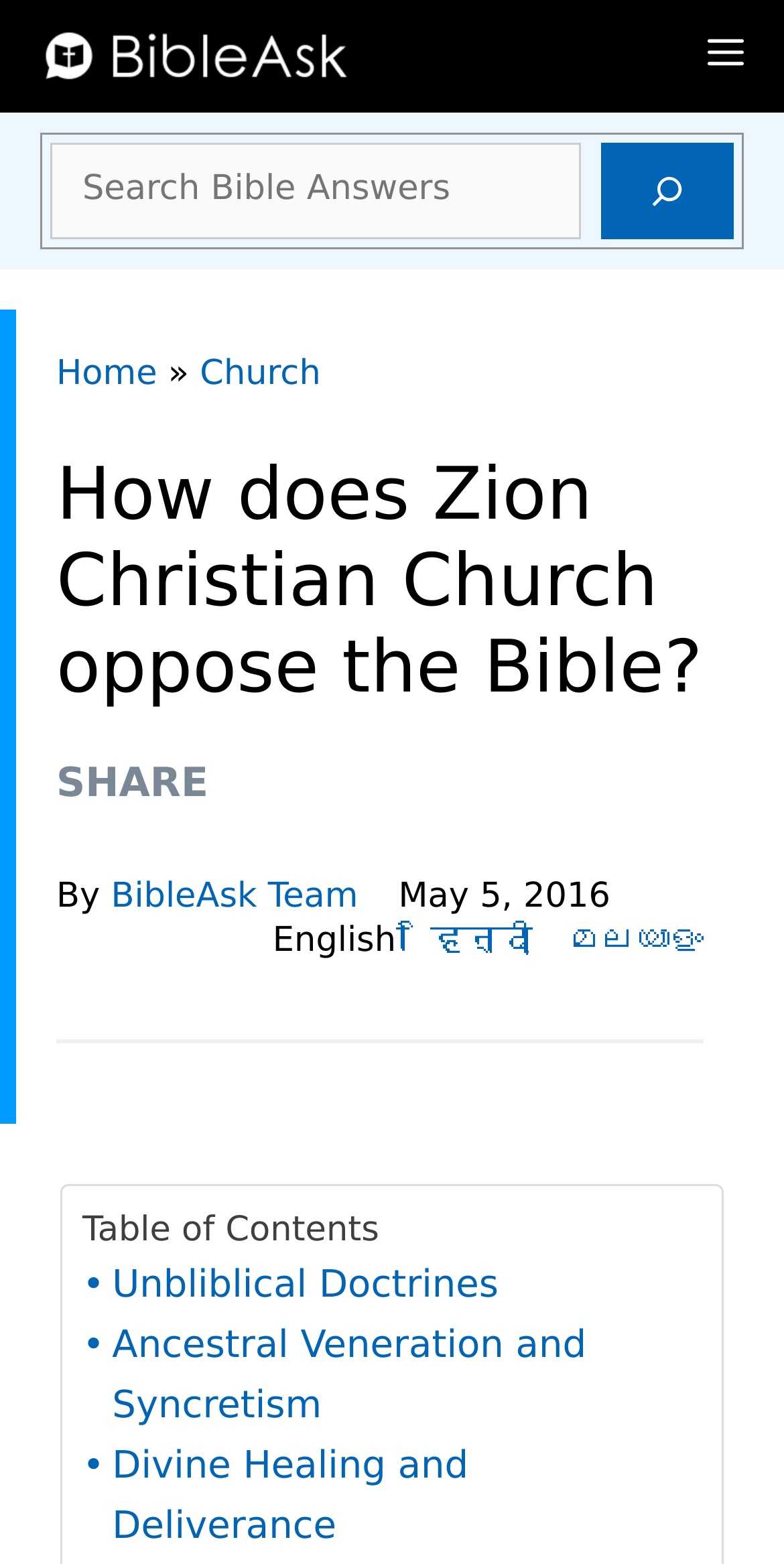Identify the bounding box coordinates of the area you need to click to perform the following instruction: "Go to the Church page".

[0.255, 0.226, 0.409, 0.251]